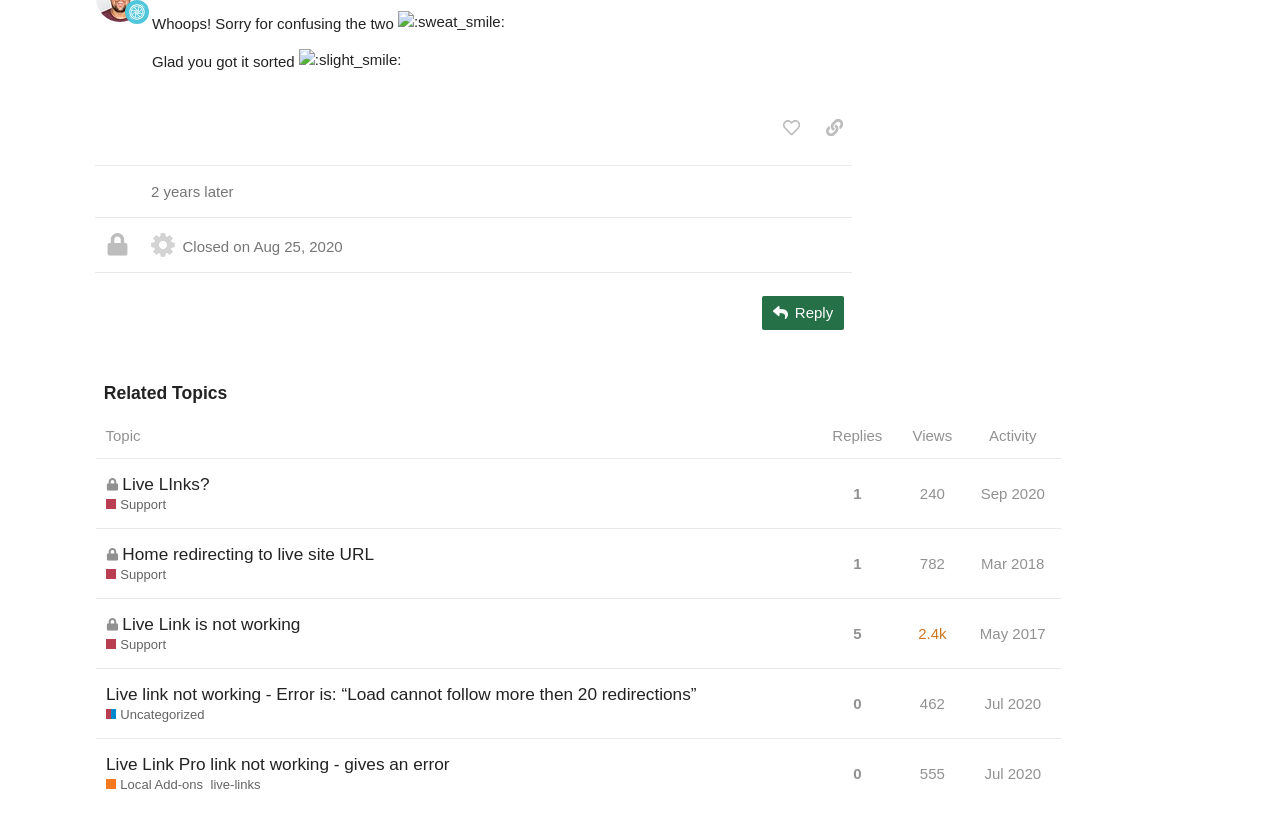How many replies does the first topic have?
Respond to the question with a single word or phrase according to the image.

1